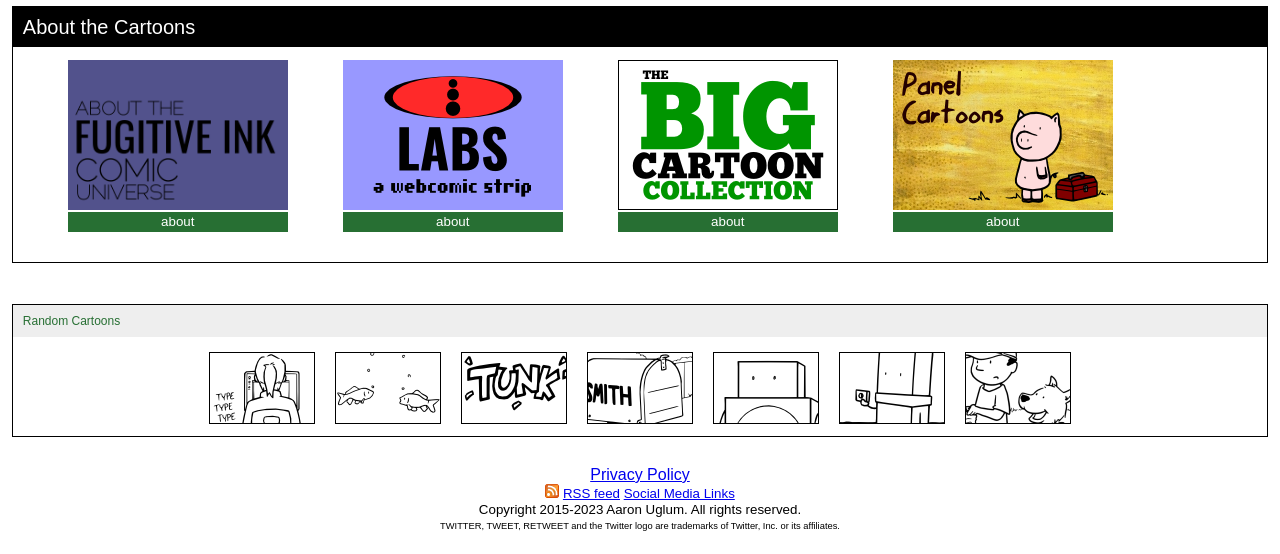Please determine the bounding box coordinates of the clickable area required to carry out the following instruction: "Go to Panel 1". The coordinates must be four float numbers between 0 and 1, represented as [left, top, right, bottom].

[0.163, 0.635, 0.246, 0.769]